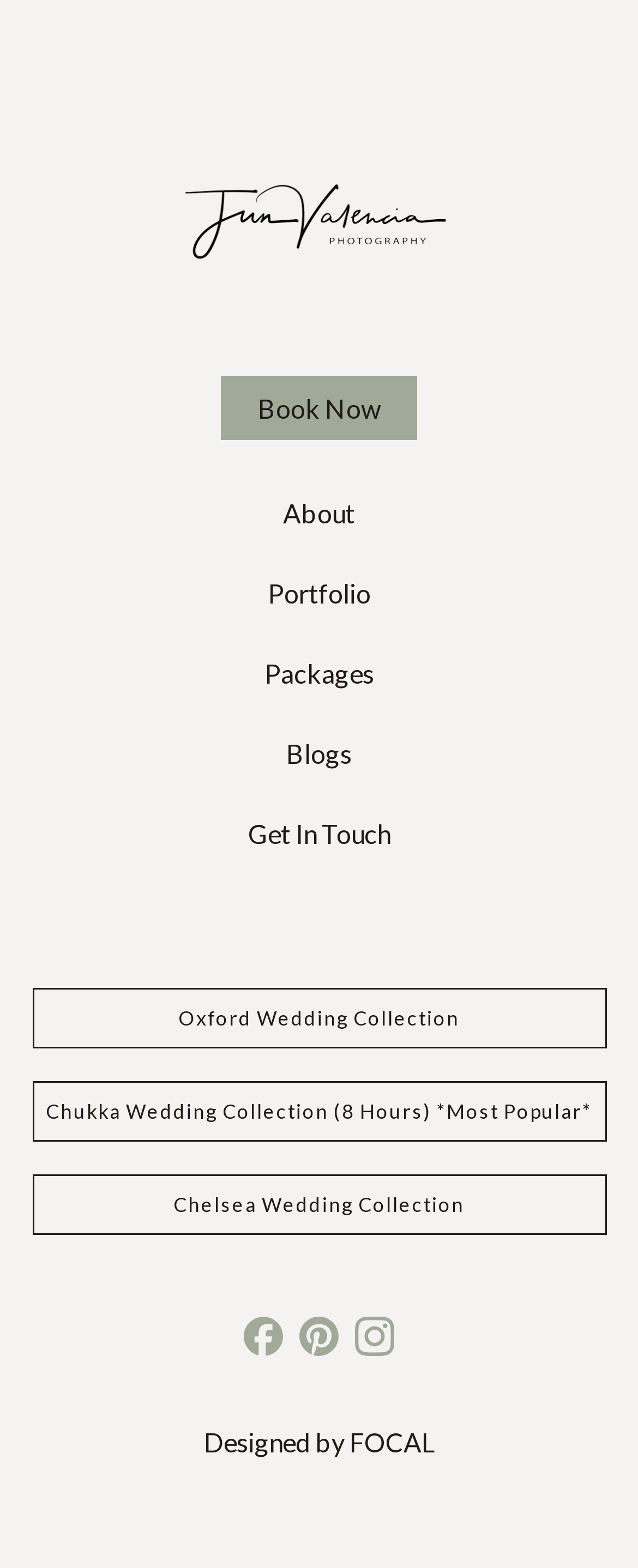Who designed the website?
Provide an in-depth and detailed explanation in response to the question.

The website is designed by FOCAL, as indicated by the link element with ID 85, which has the text 'Designed by FOCAL'.